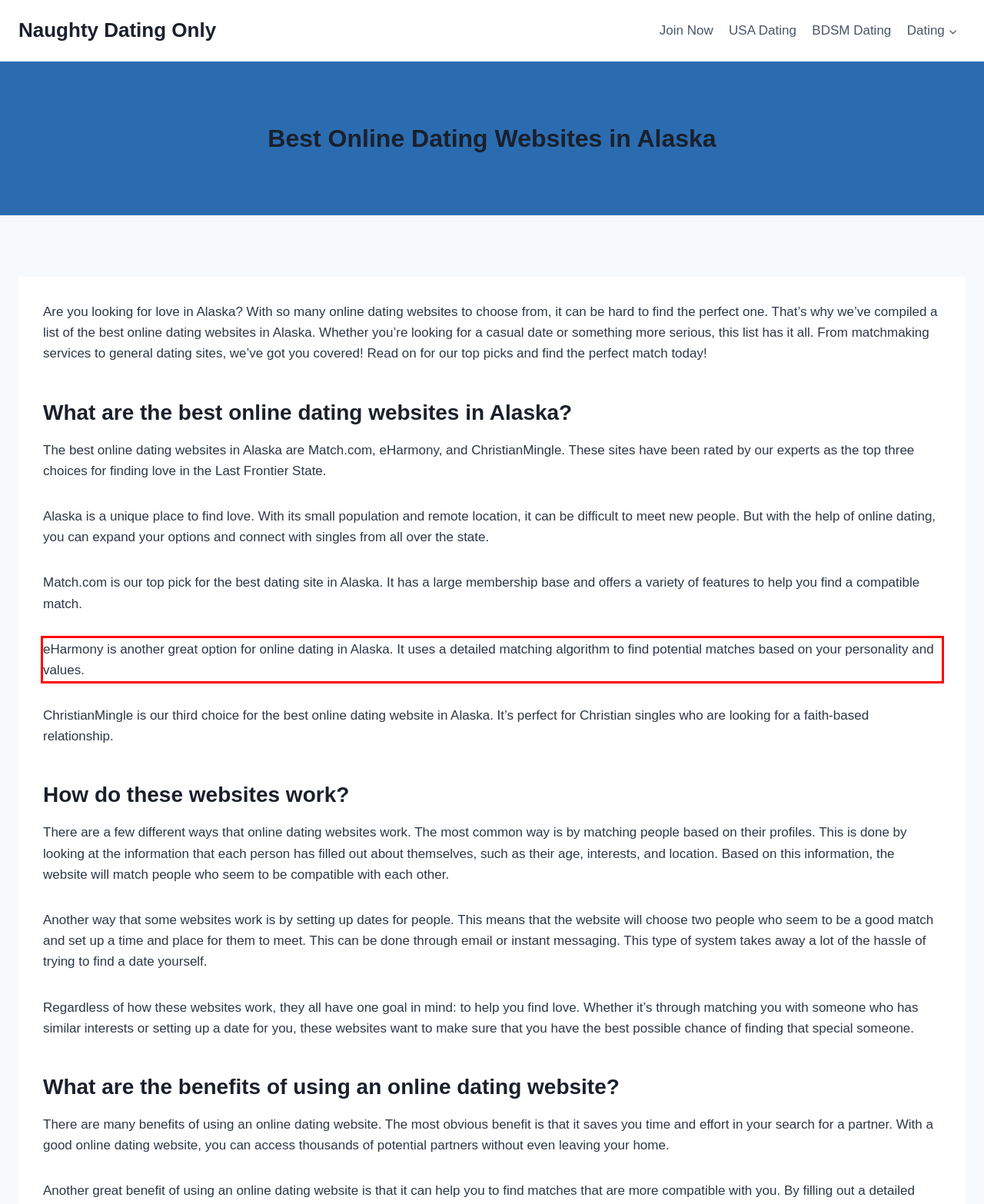Identify the text inside the red bounding box in the provided webpage screenshot and transcribe it.

eHarmony is another great option for online dating in Alaska. It uses a detailed matching algorithm to find potential matches based on your personality and values.